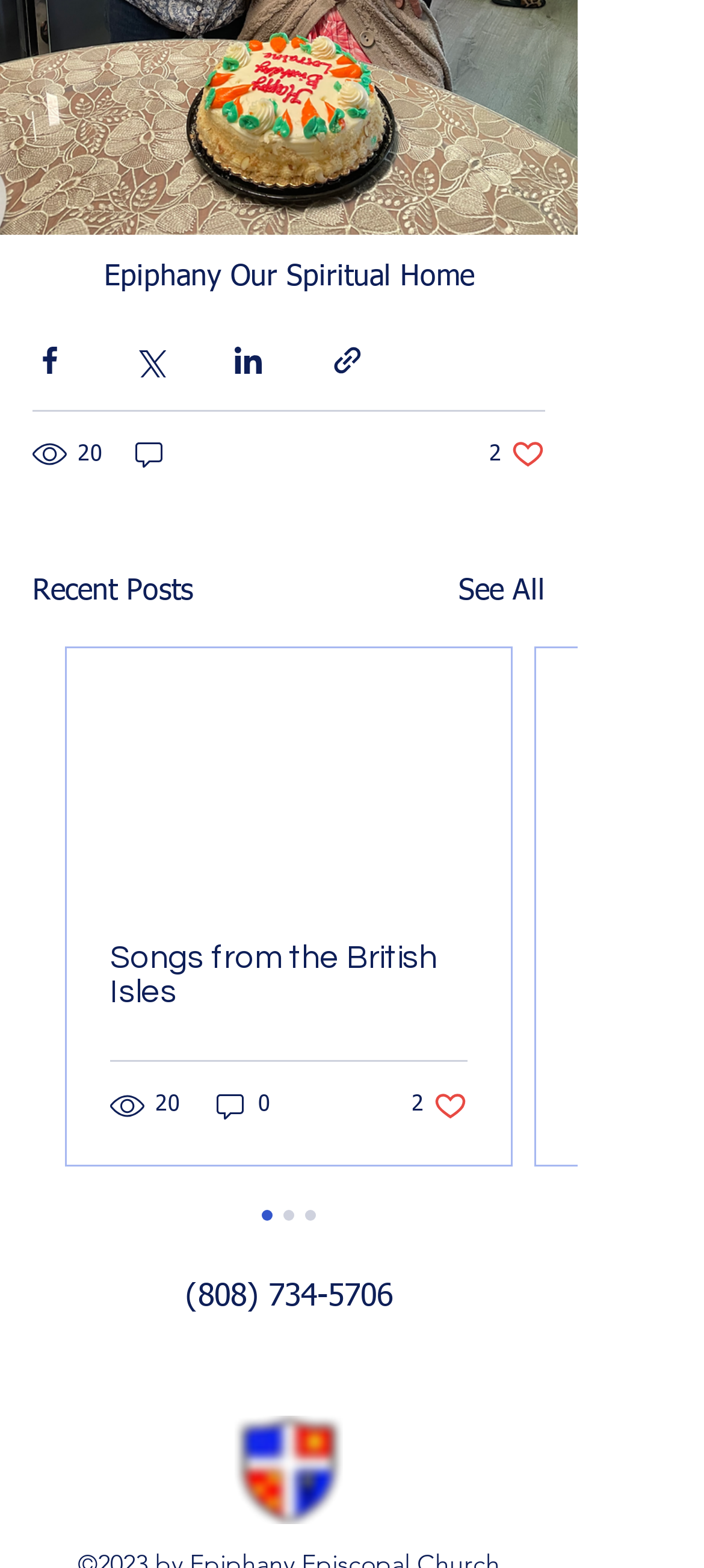Use a single word or phrase to answer the question:
What is the phone number on the webpage?

(808) 734-5706